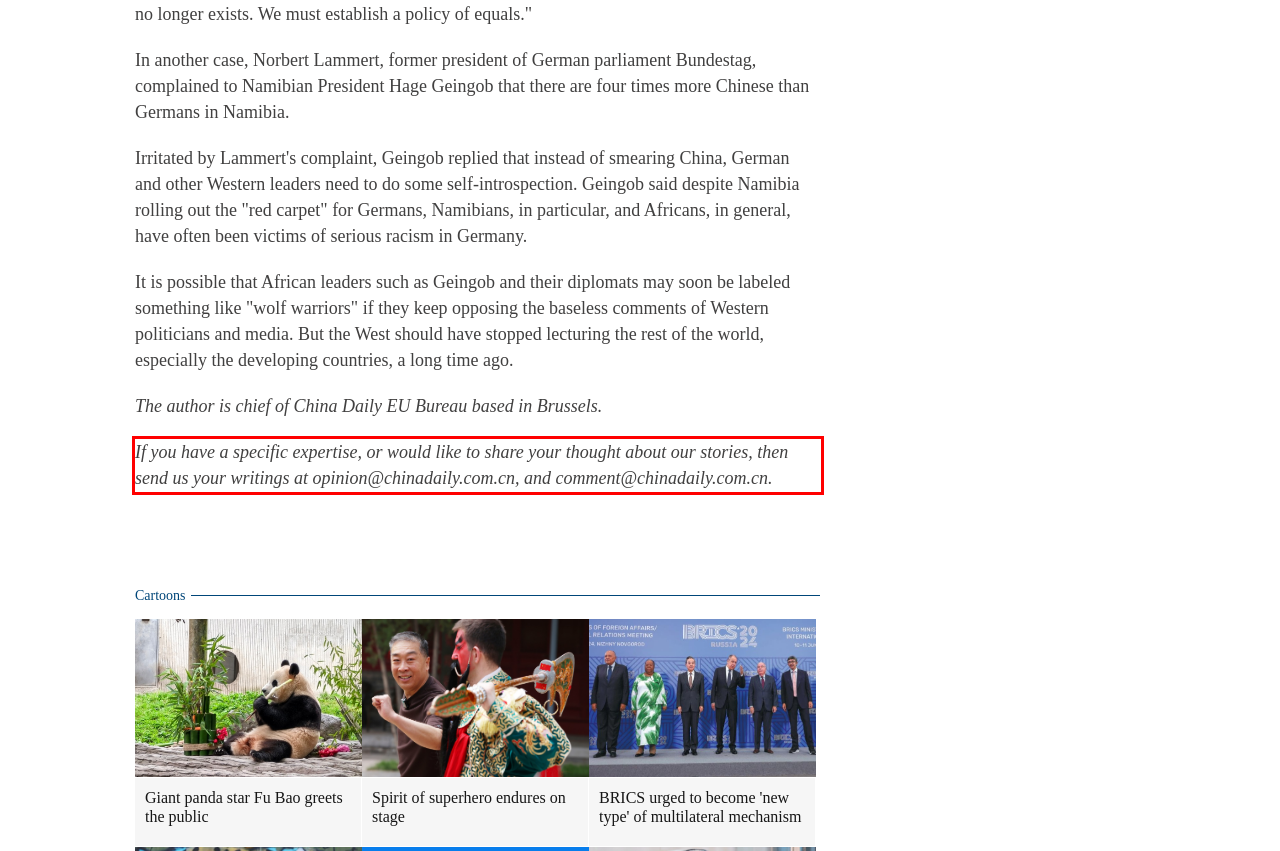Please analyze the provided webpage screenshot and perform OCR to extract the text content from the red rectangle bounding box.

If you have a specific expertise, or would like to share your thought about our stories, then send us your writings at opinion@chinadaily.com.cn, and comment@chinadaily.com.cn.